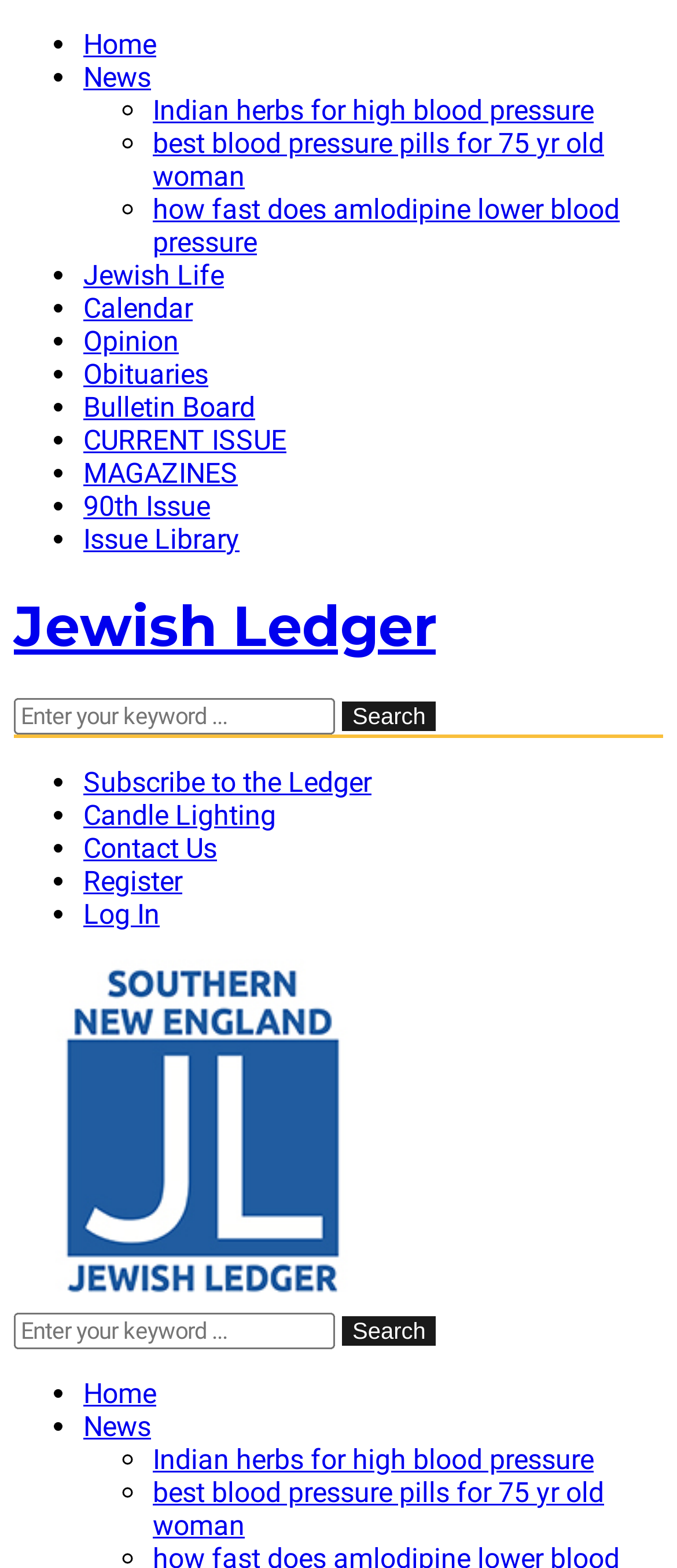Please determine the bounding box coordinates for the element with the description: "OUR APPROACH".

None